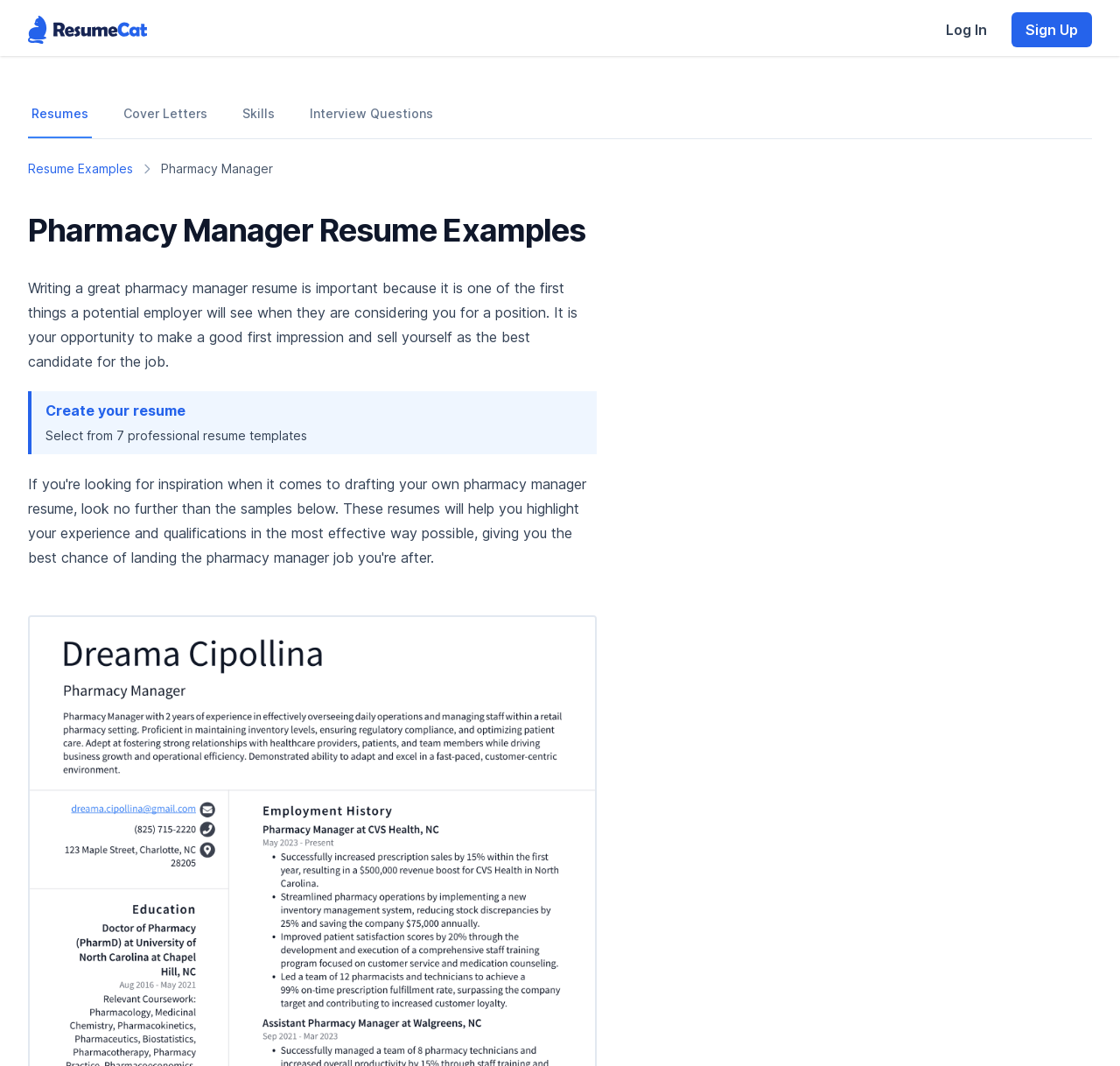Identify the bounding box coordinates of the element to click to follow this instruction: 'Go to Resume Examples'. Ensure the coordinates are four float values between 0 and 1, provided as [left, top, right, bottom].

[0.025, 0.15, 0.119, 0.167]